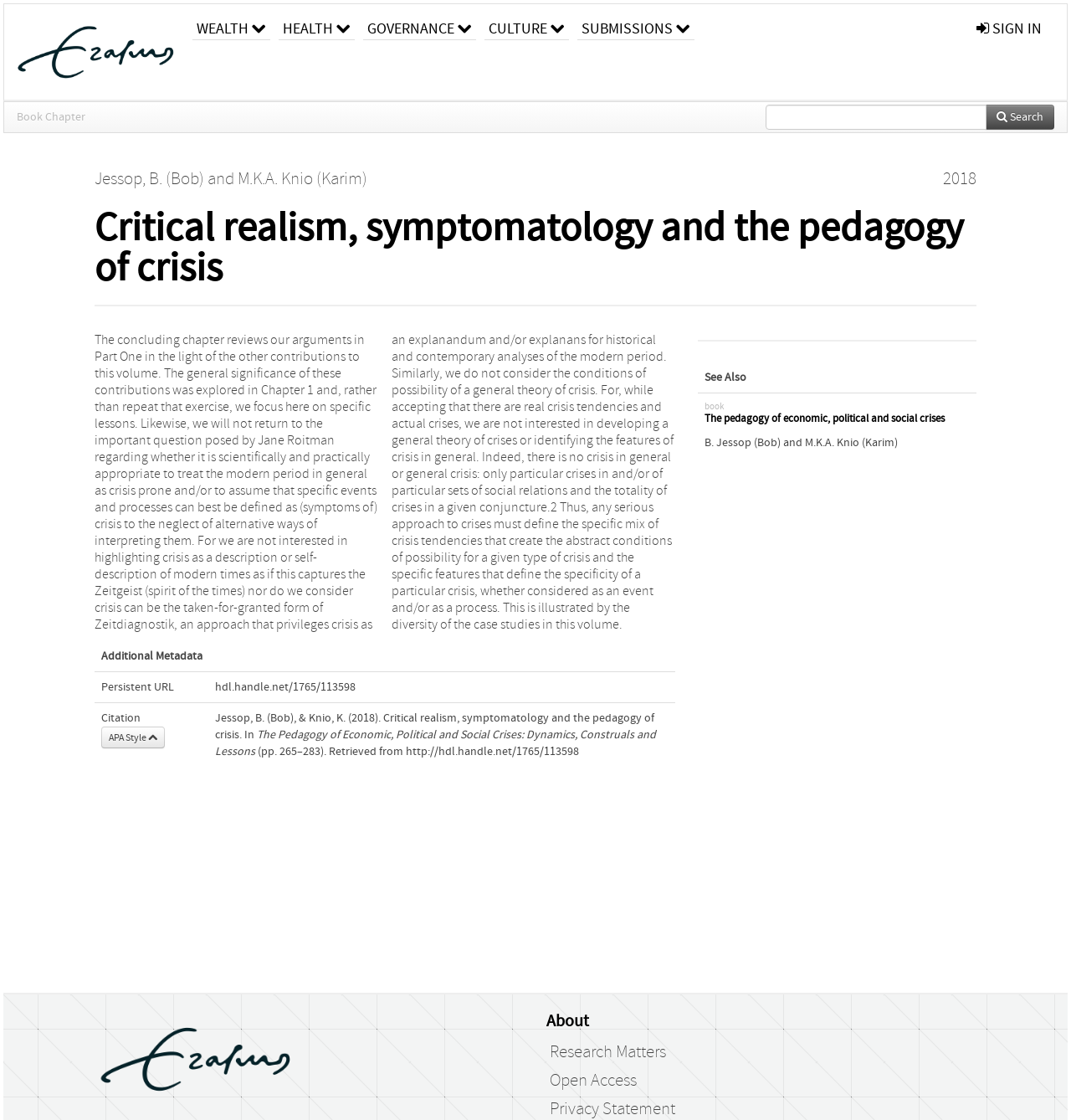Please identify the bounding box coordinates of the area I need to click to accomplish the following instruction: "Search for a specific term".

[0.92, 0.093, 0.984, 0.116]